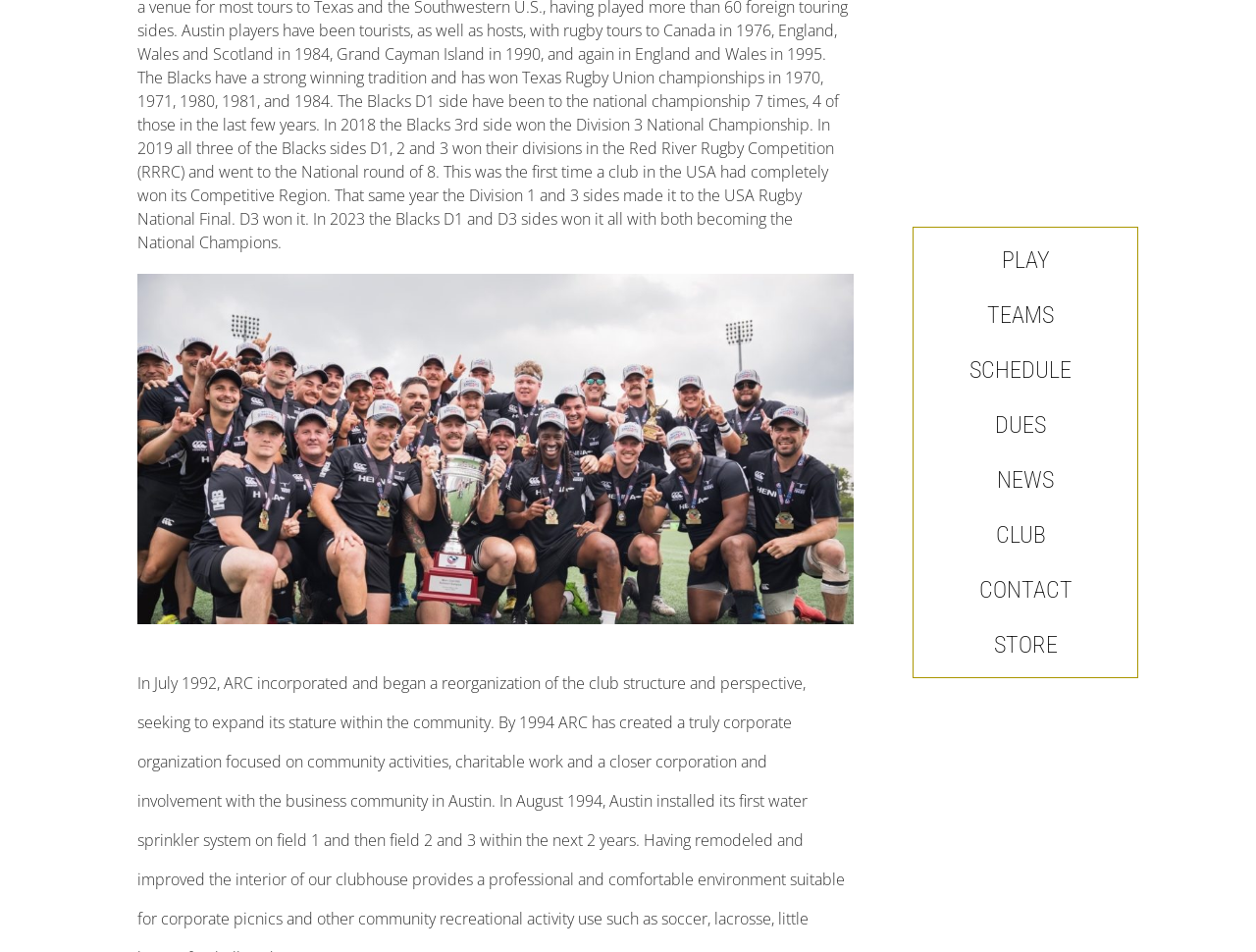Specify the bounding box coordinates of the area to click in order to execute this command: 'visit CONTACT'. The coordinates should consist of four float numbers ranging from 0 to 1, and should be formatted as [left, top, right, bottom].

[0.735, 0.596, 0.898, 0.643]